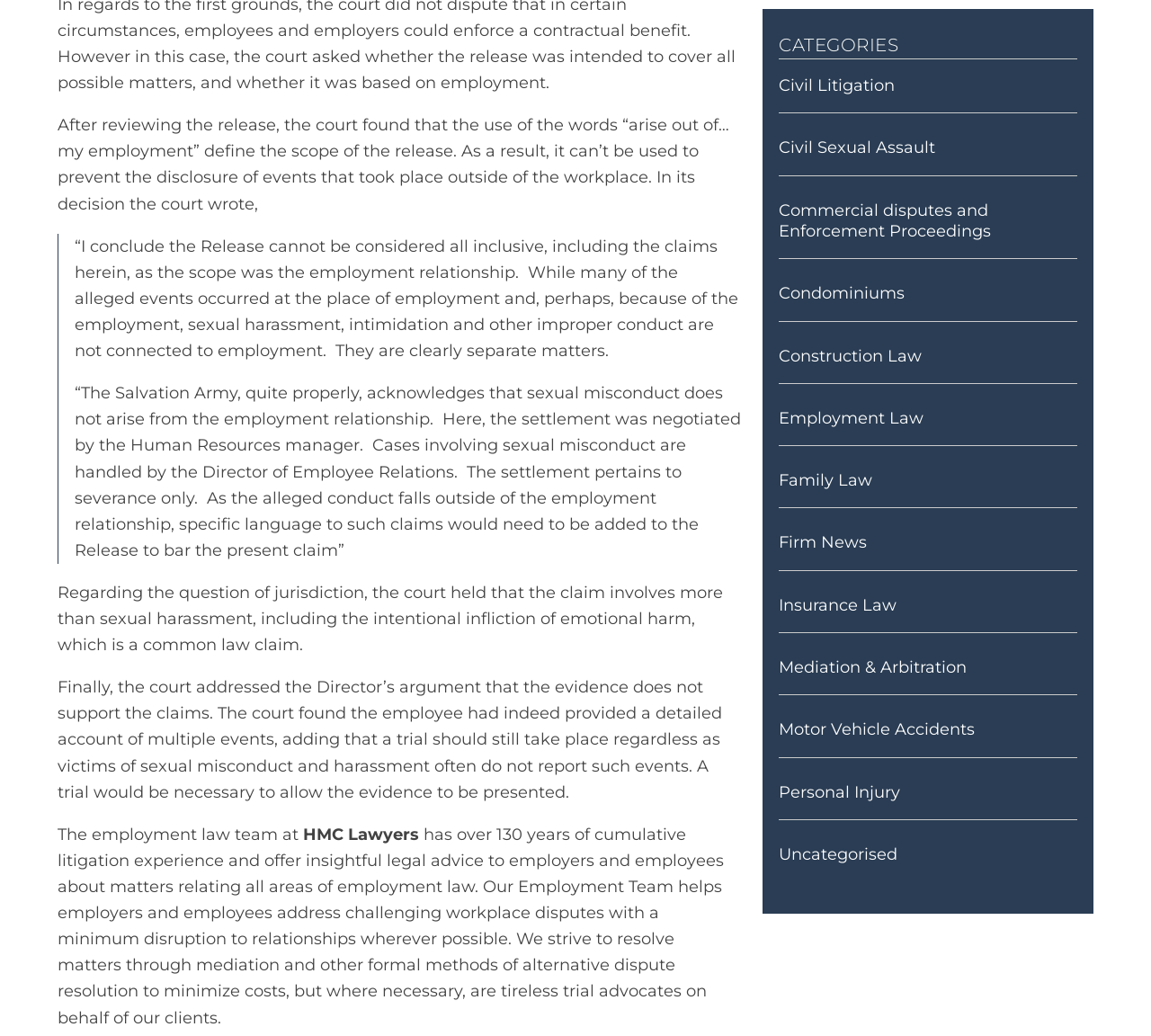Look at the image and answer the question in detail:
What is the main topic of the article?

The main topic of the article is employment law, as it discusses a court's decision regarding the scope of a release and its relation to employment relationships.